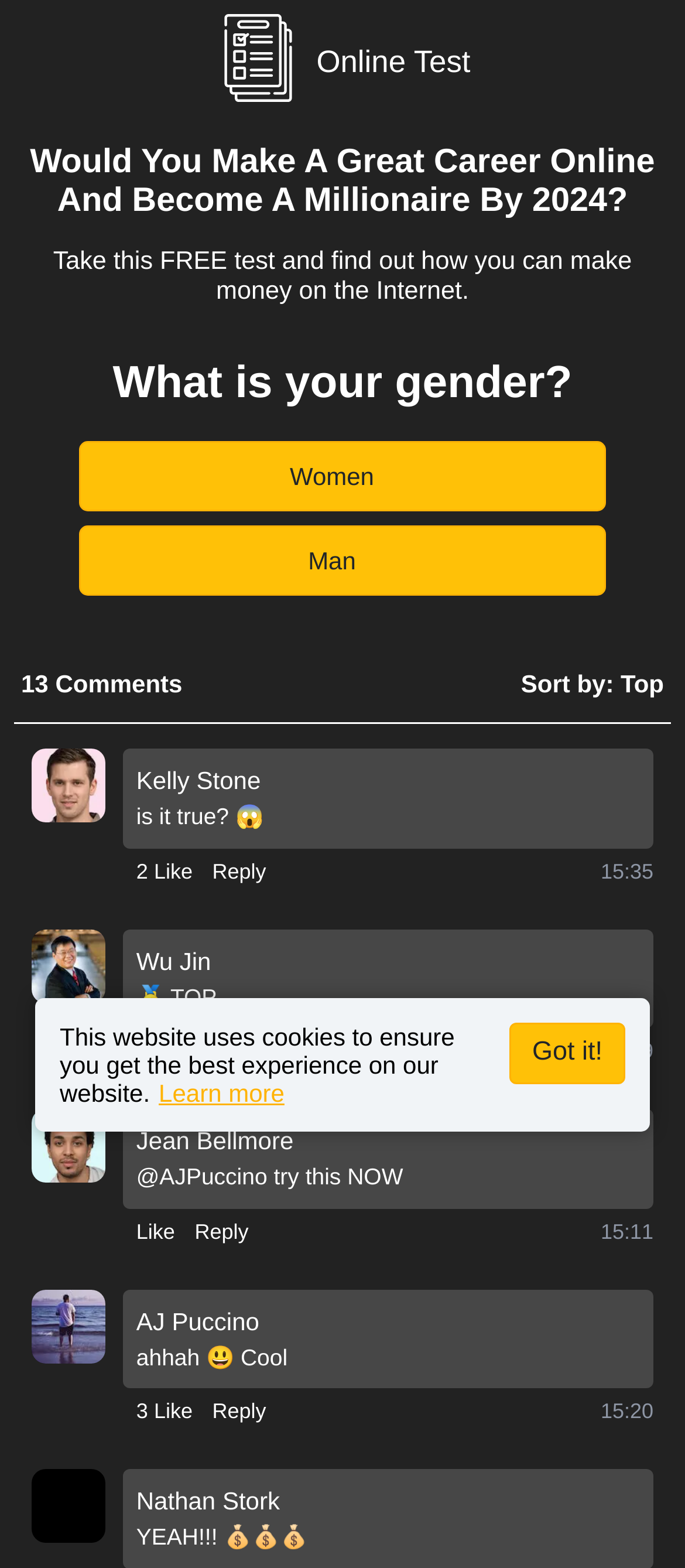Refer to the screenshot and answer the following question in detail:
What is the question being asked in the survey?

I found the question being asked in the survey by looking at the StaticText element with the text 'What is your gender?' which is followed by two buttons 'Women' and 'Man'.